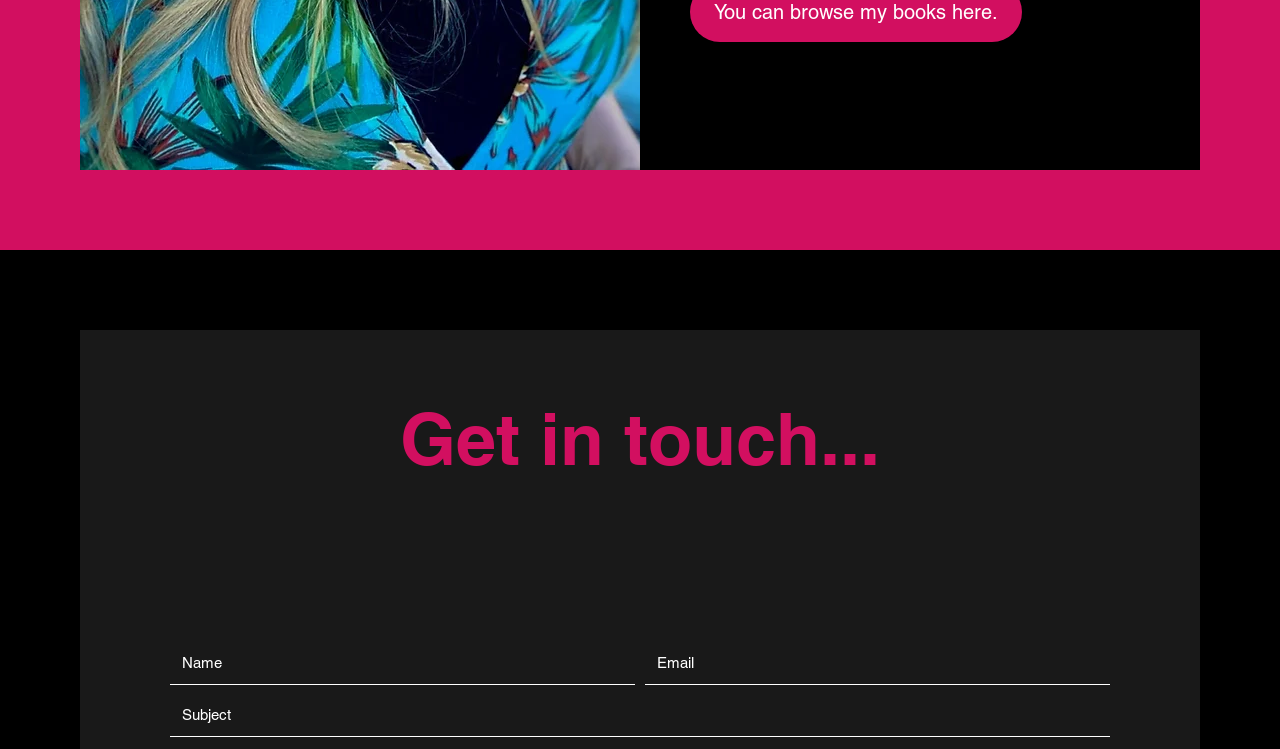What is the purpose of the textboxes?
Please respond to the question thoroughly and include all relevant details.

The textboxes are labeled as 'Name', 'Email', and 'Subject', which suggests that they are meant to collect contact information from users who want to get in touch with the website owner or administrator. The 'Email' textbox is required, indicating that it is a necessary field to fill out.